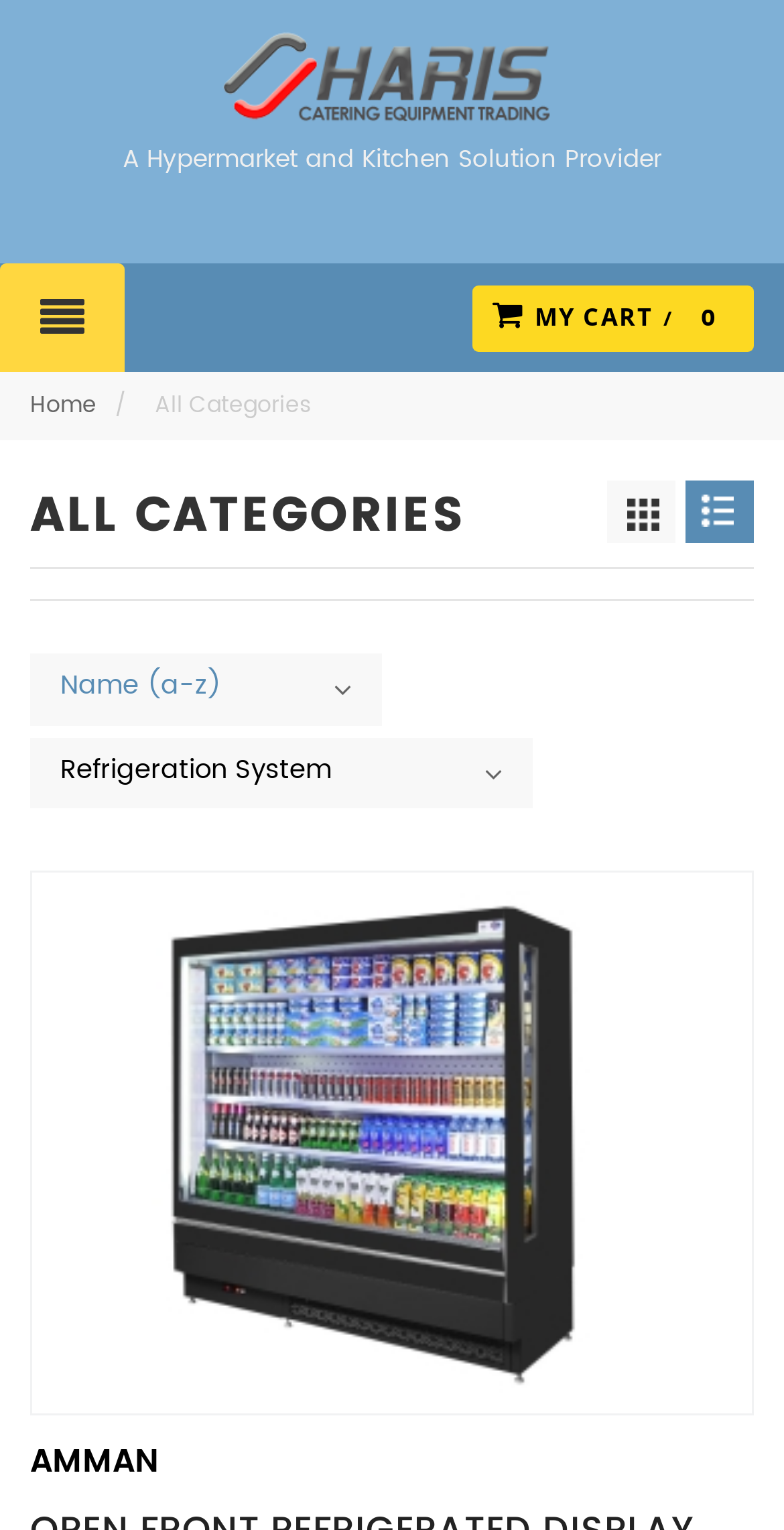Determine the bounding box coordinates of the clickable element necessary to fulfill the instruction: "go to HARIS Catering Equipments Trading homepage". Provide the coordinates as four float numbers within the 0 to 1 range, i.e., [left, top, right, bottom].

[0.038, 0.016, 0.962, 0.092]